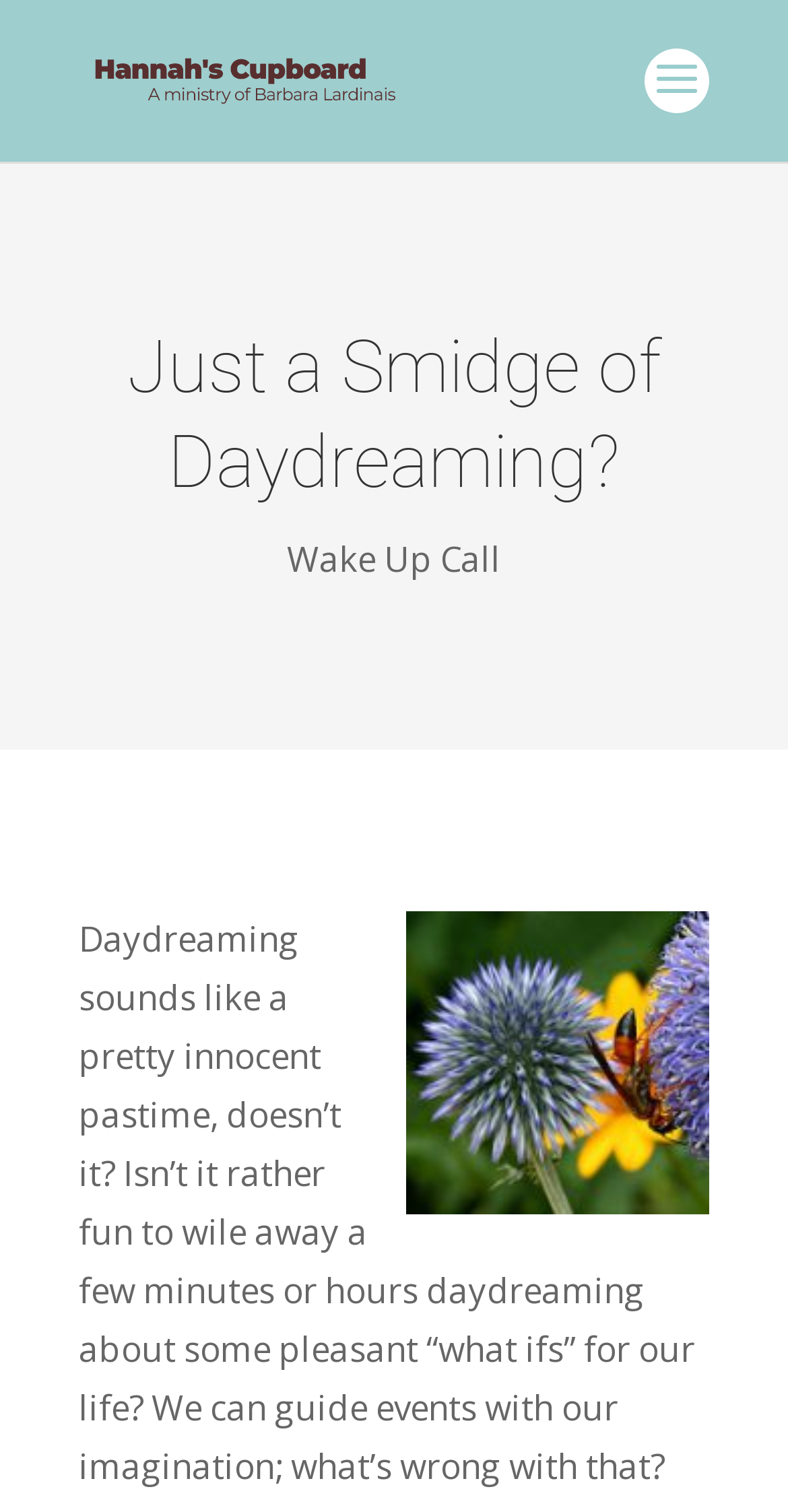Using the provided element description: "alt="Hannah's Cupboard"", identify the bounding box coordinates. The coordinates should be four floats between 0 and 1 in the order [left, top, right, bottom].

[0.11, 0.038, 0.51, 0.065]